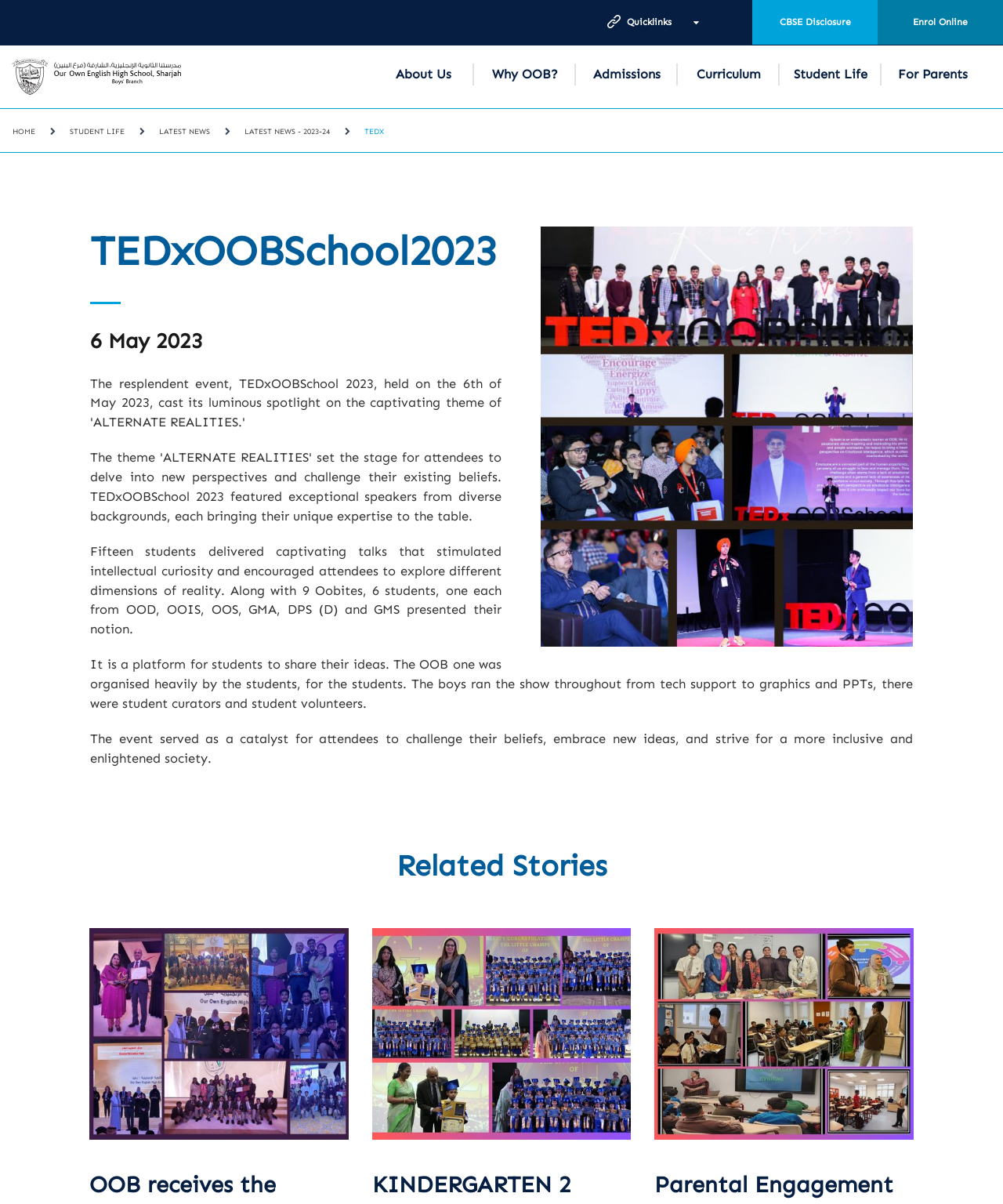Indicate the bounding box coordinates of the element that needs to be clicked to satisfy the following instruction: "Click on the 'Khalifa' link". The coordinates should be four float numbers between 0 and 1, i.e., [left, top, right, bottom].

[0.089, 0.771, 0.347, 0.947]